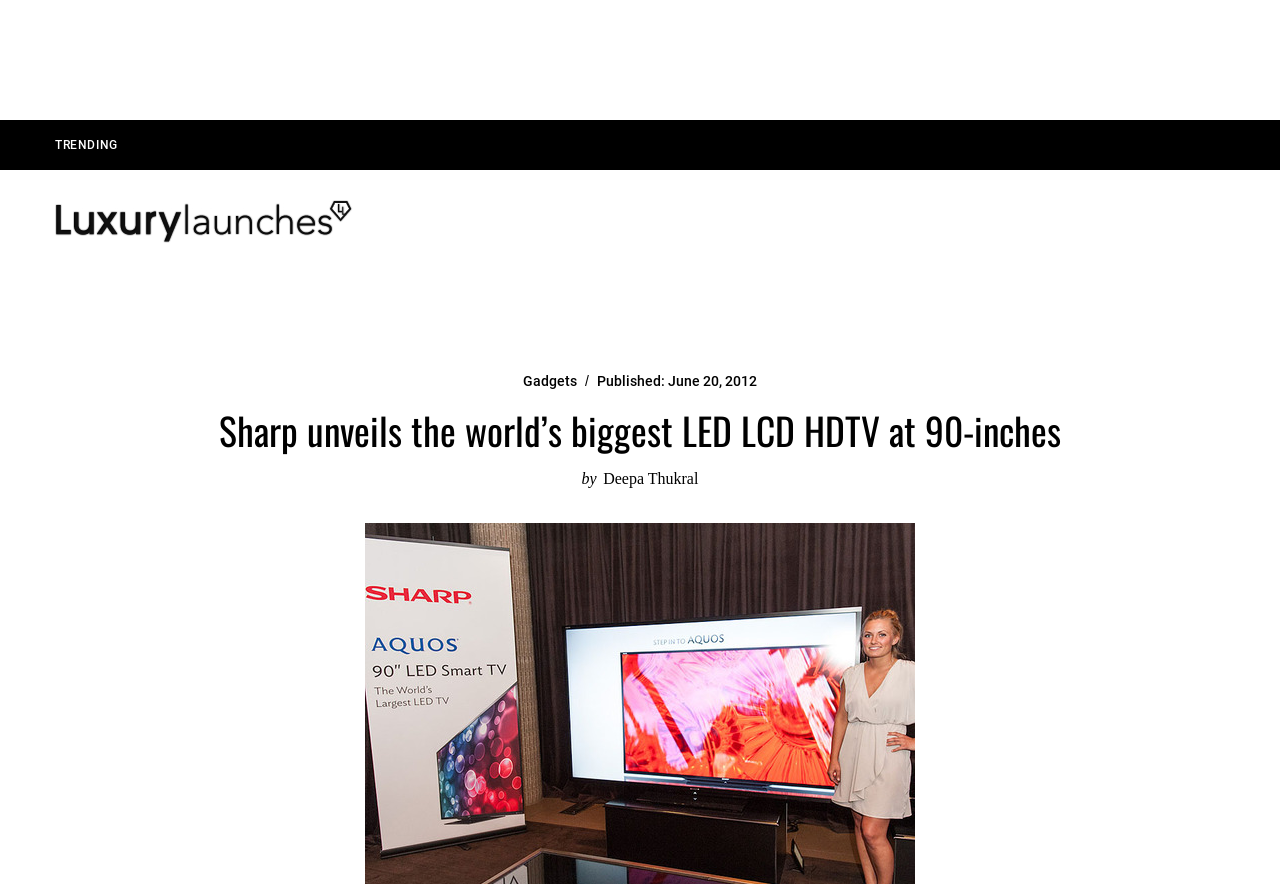Determine the bounding box coordinates of the clickable region to follow the instruction: "Click on TRENDING".

[0.031, 0.148, 0.104, 0.18]